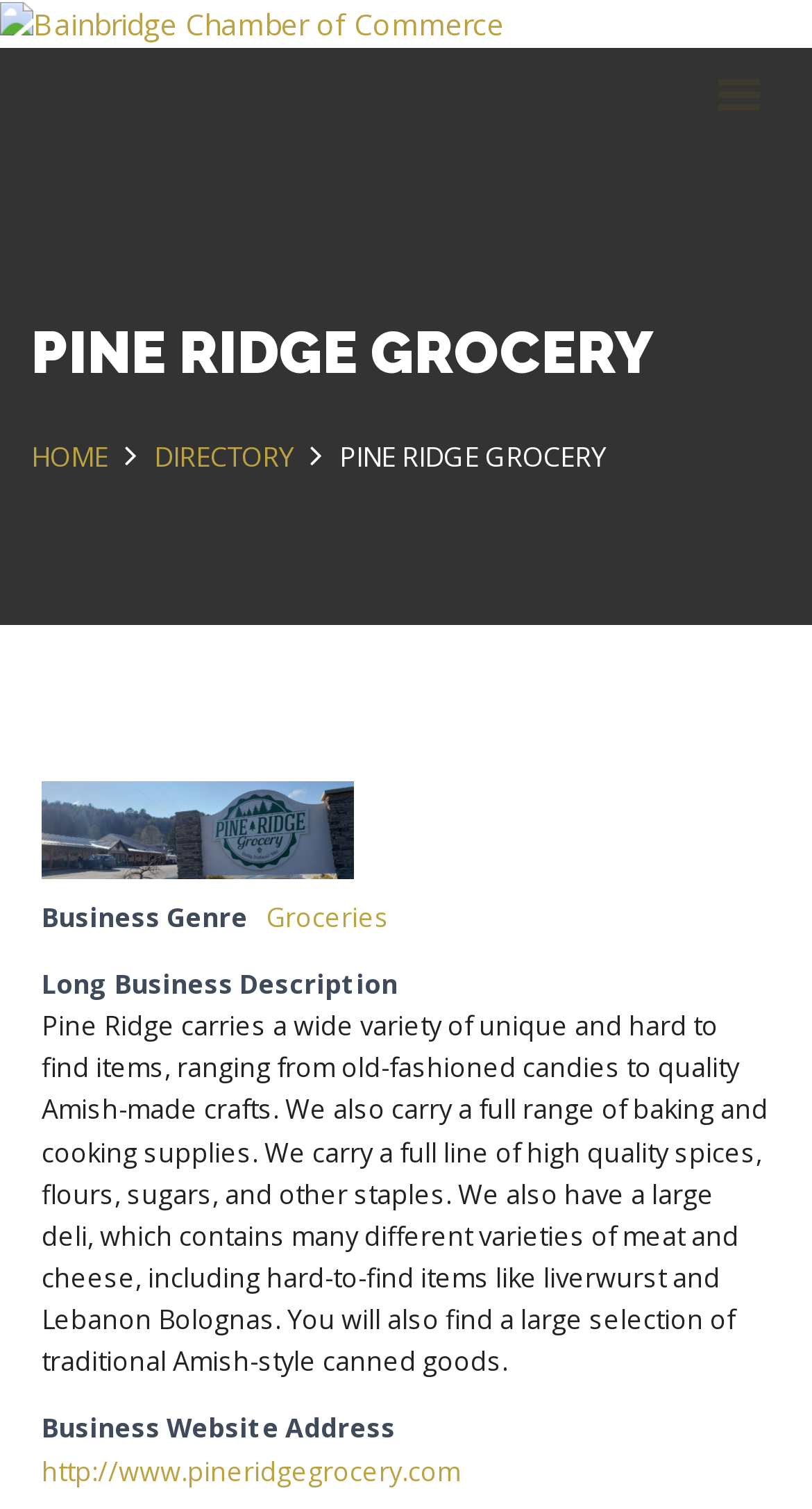Find the bounding box coordinates of the area that needs to be clicked in order to achieve the following instruction: "Learn about Logistics". The coordinates should be specified as four float numbers between 0 and 1, i.e., [left, top, right, bottom].

None